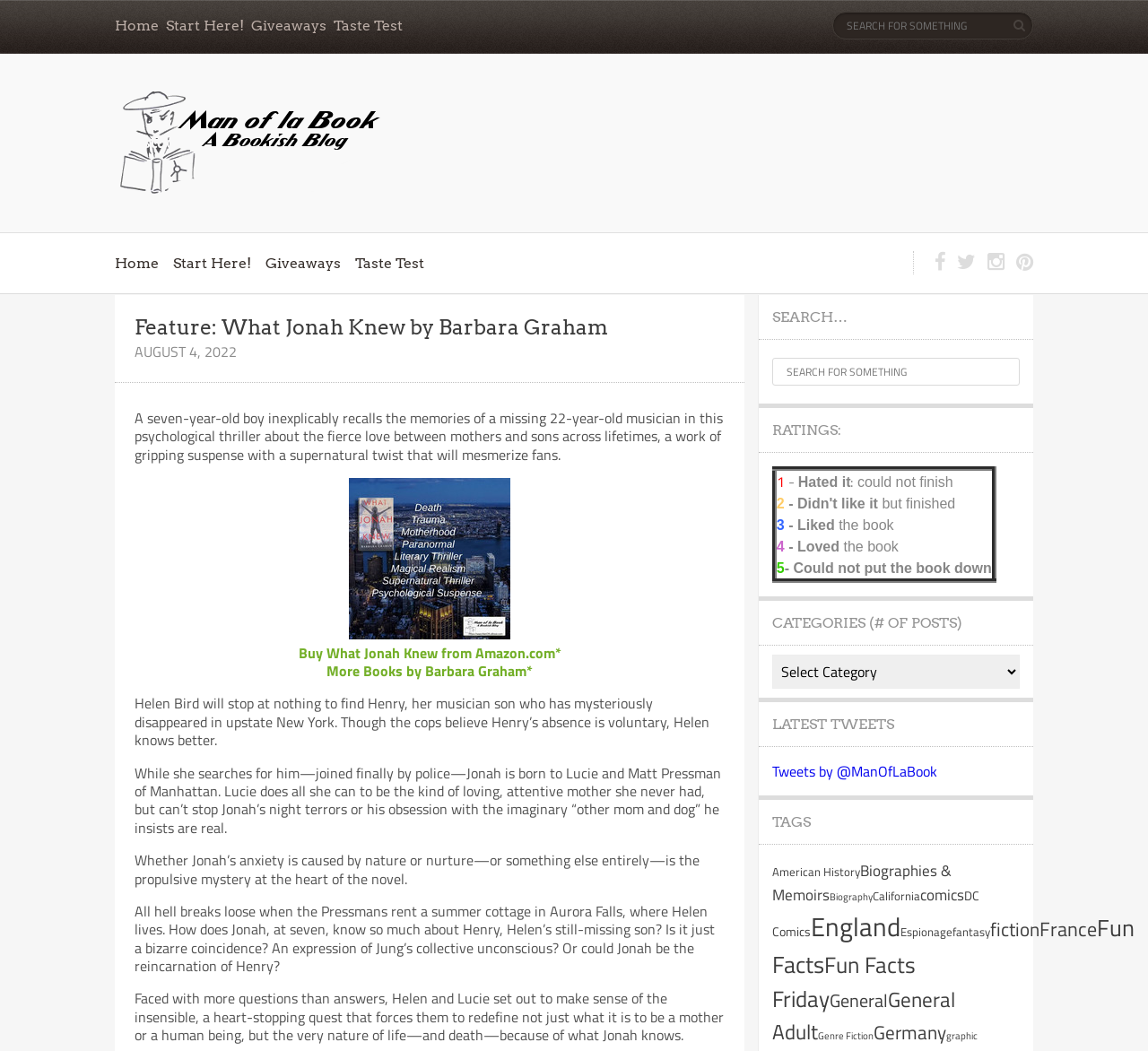Determine the bounding box coordinates for the area you should click to complete the following instruction: "View the latest tweets".

[0.672, 0.724, 0.816, 0.744]